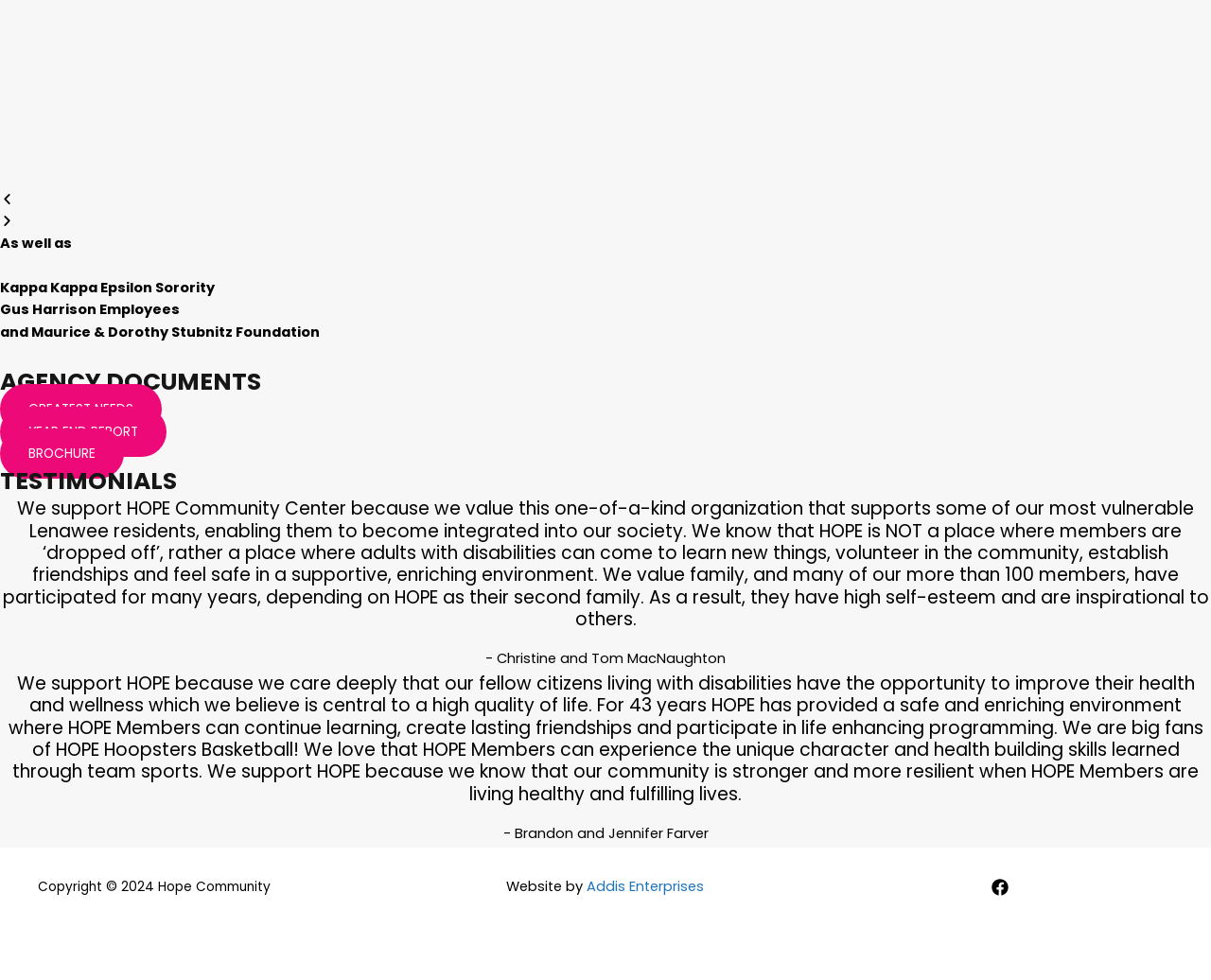Bounding box coordinates must be specified in the format (top-left x, top-left y, bottom-right x, bottom-right y). All values should be floating point numbers between 0 and 1. What are the bounding box coordinates of the UI element described as: Brochure

[0.0, 0.437, 0.102, 0.488]